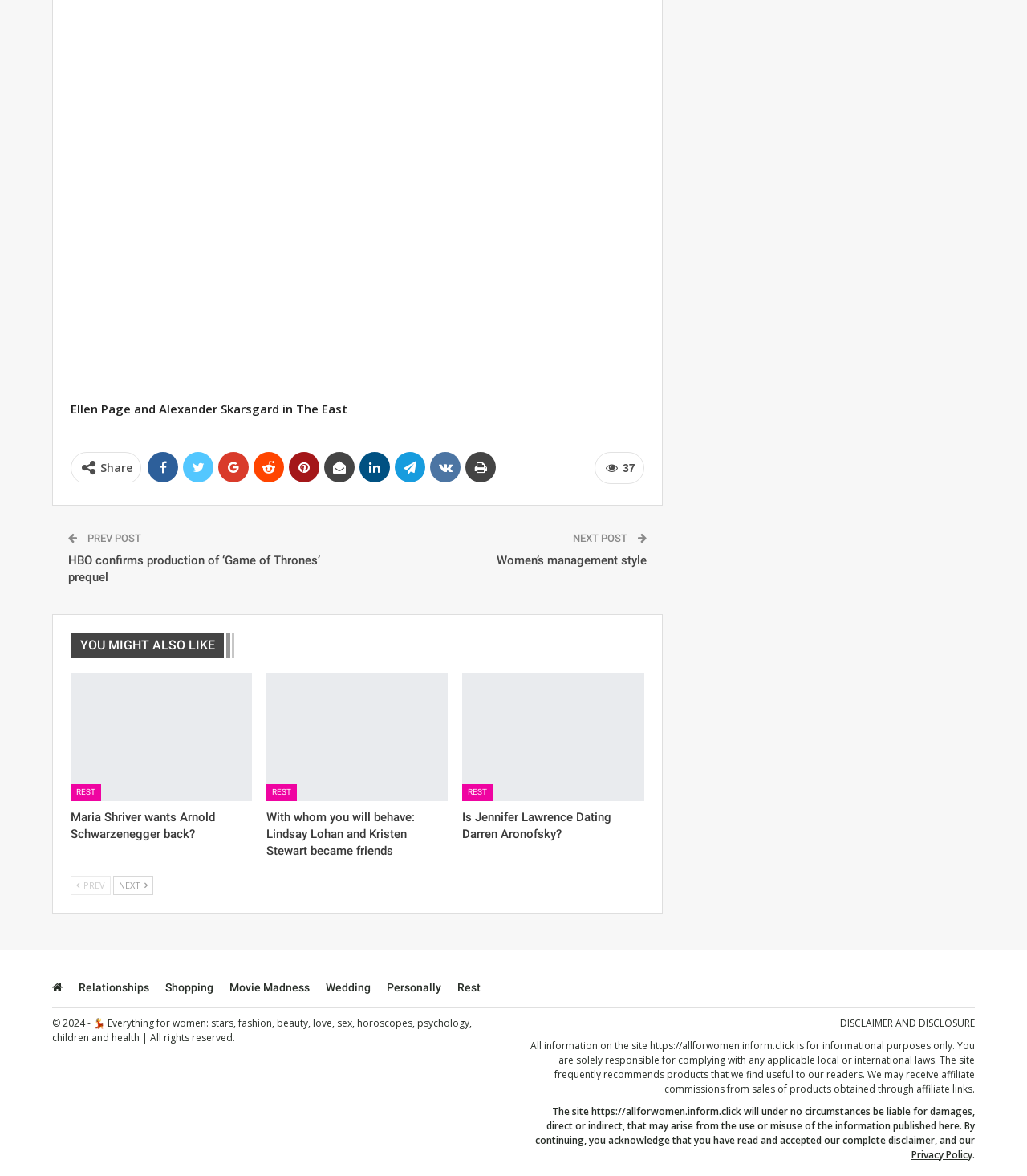Give a concise answer using one word or a phrase to the following question:
How many social media sharing links are available?

7